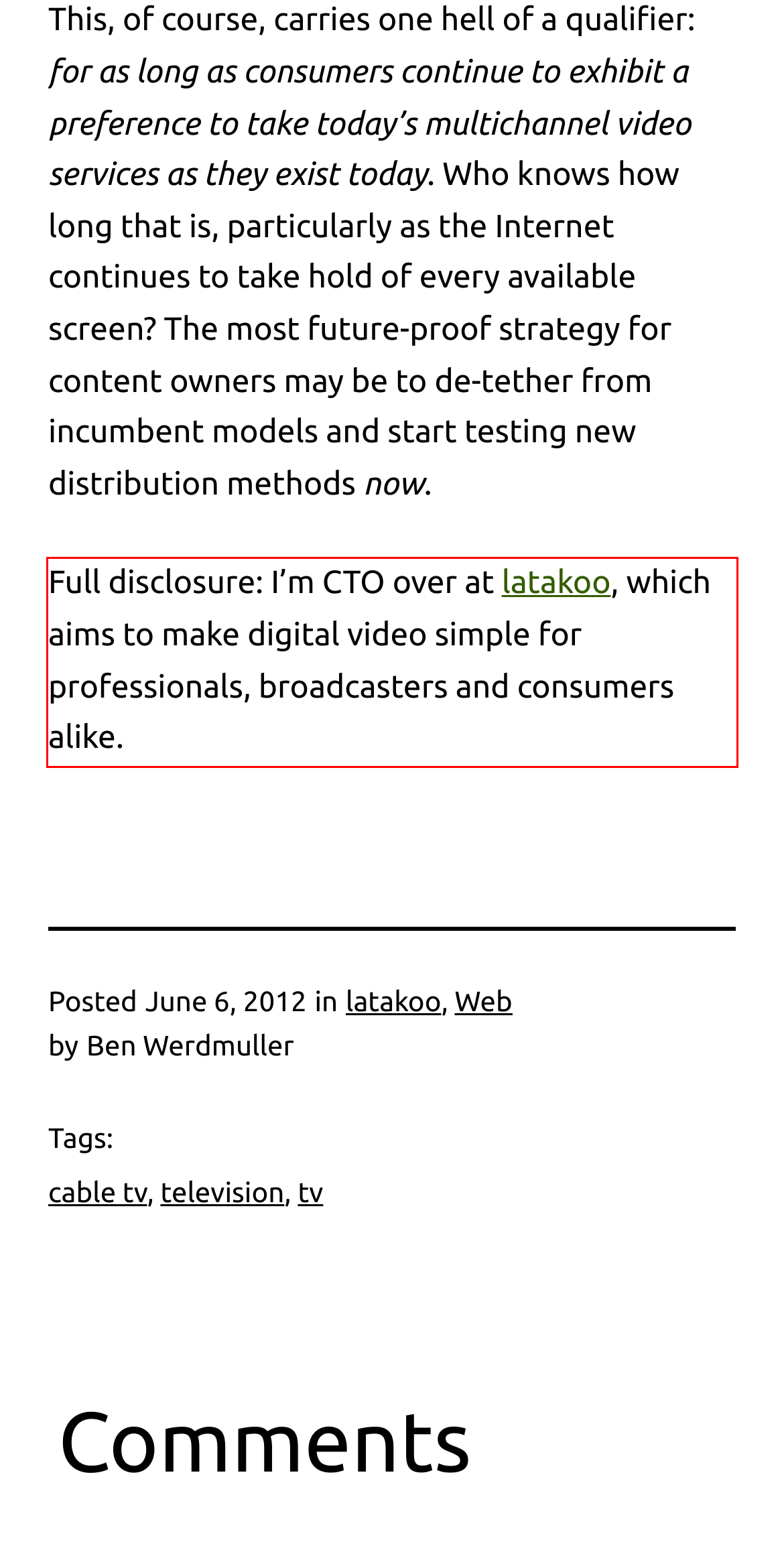Within the screenshot of the webpage, locate the red bounding box and use OCR to identify and provide the text content inside it.

Full disclosure: I’m CTO over at latakoo, which aims to make digital video simple for professionals, broadcasters and consumers alike.